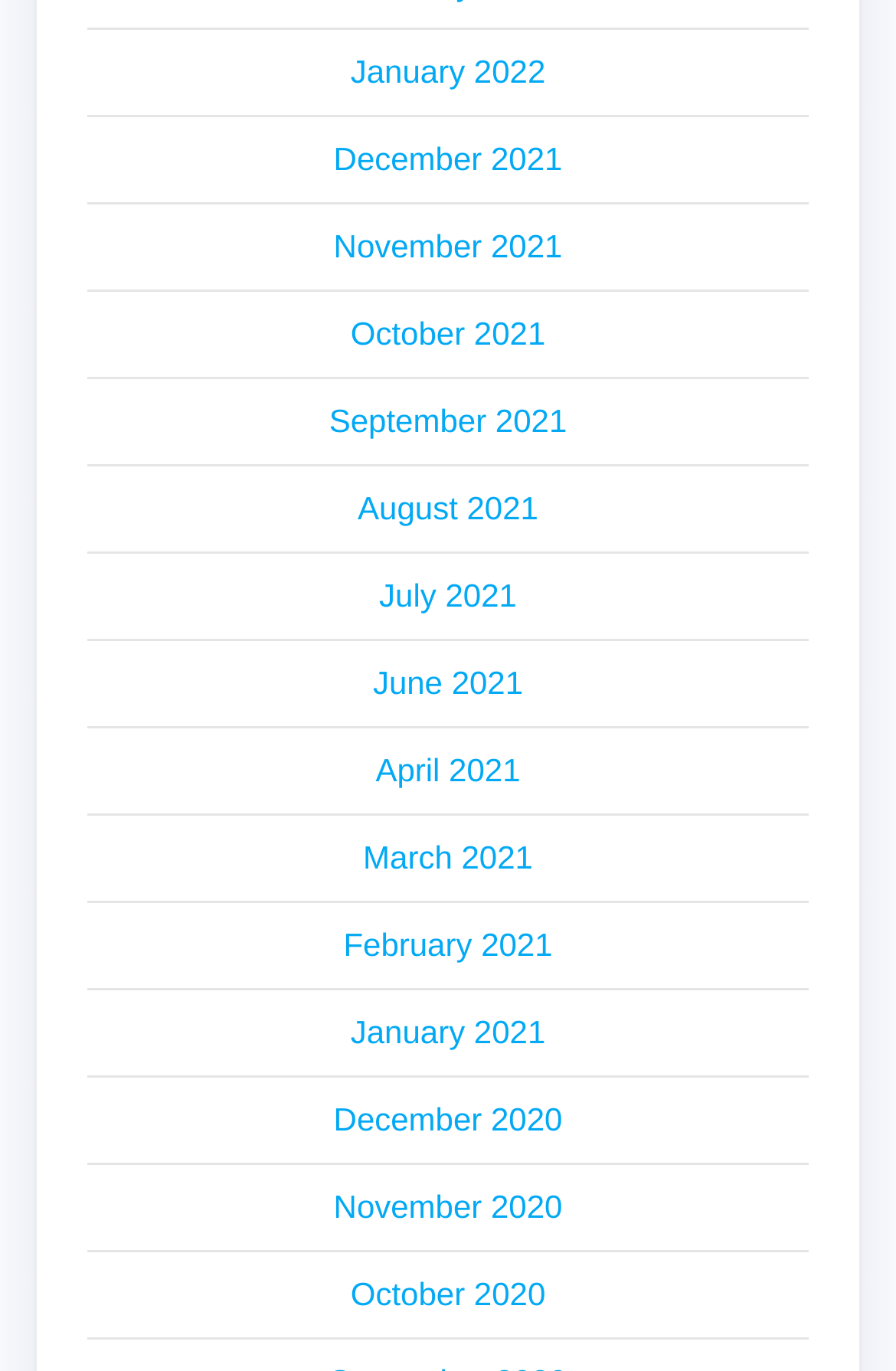Find the bounding box coordinates of the area to click in order to follow the instruction: "Browse November 2021".

[0.372, 0.165, 0.628, 0.192]